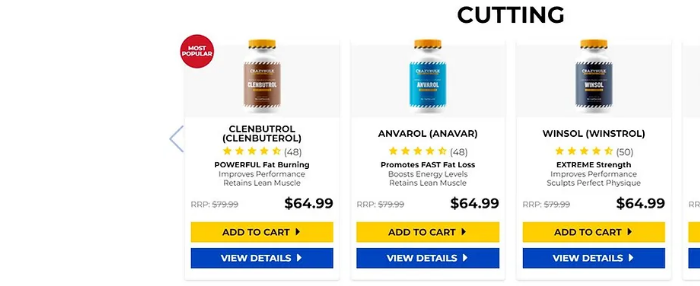Please respond to the question with a concise word or phrase:
What is the purpose of Winsol?

Improving athletic performance